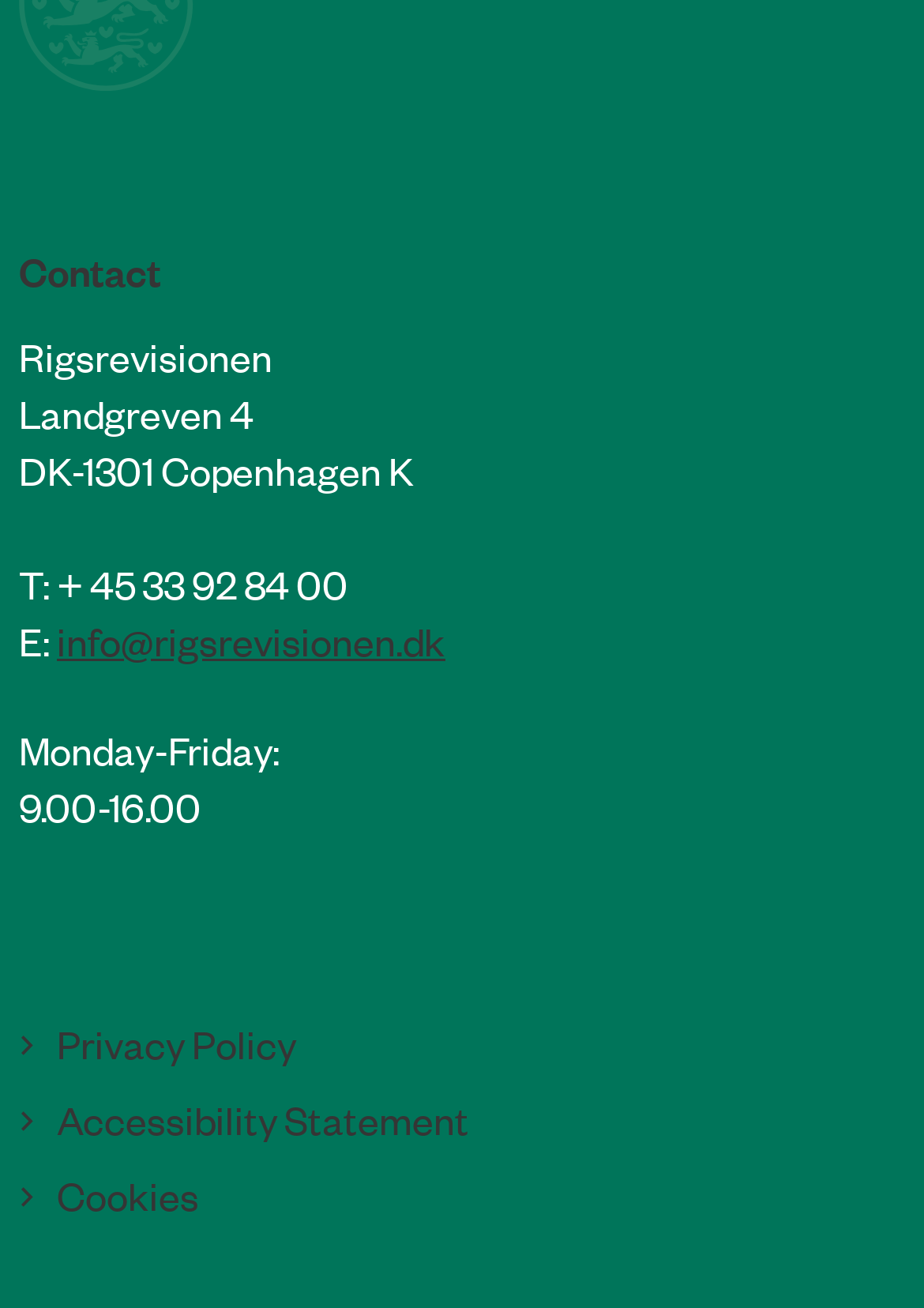Determine the bounding box coordinates for the HTML element mentioned in the following description: "Accessibility Statement". The coordinates should be a list of four floats ranging from 0 to 1, represented as [left, top, right, bottom].

[0.062, 0.834, 0.979, 0.877]